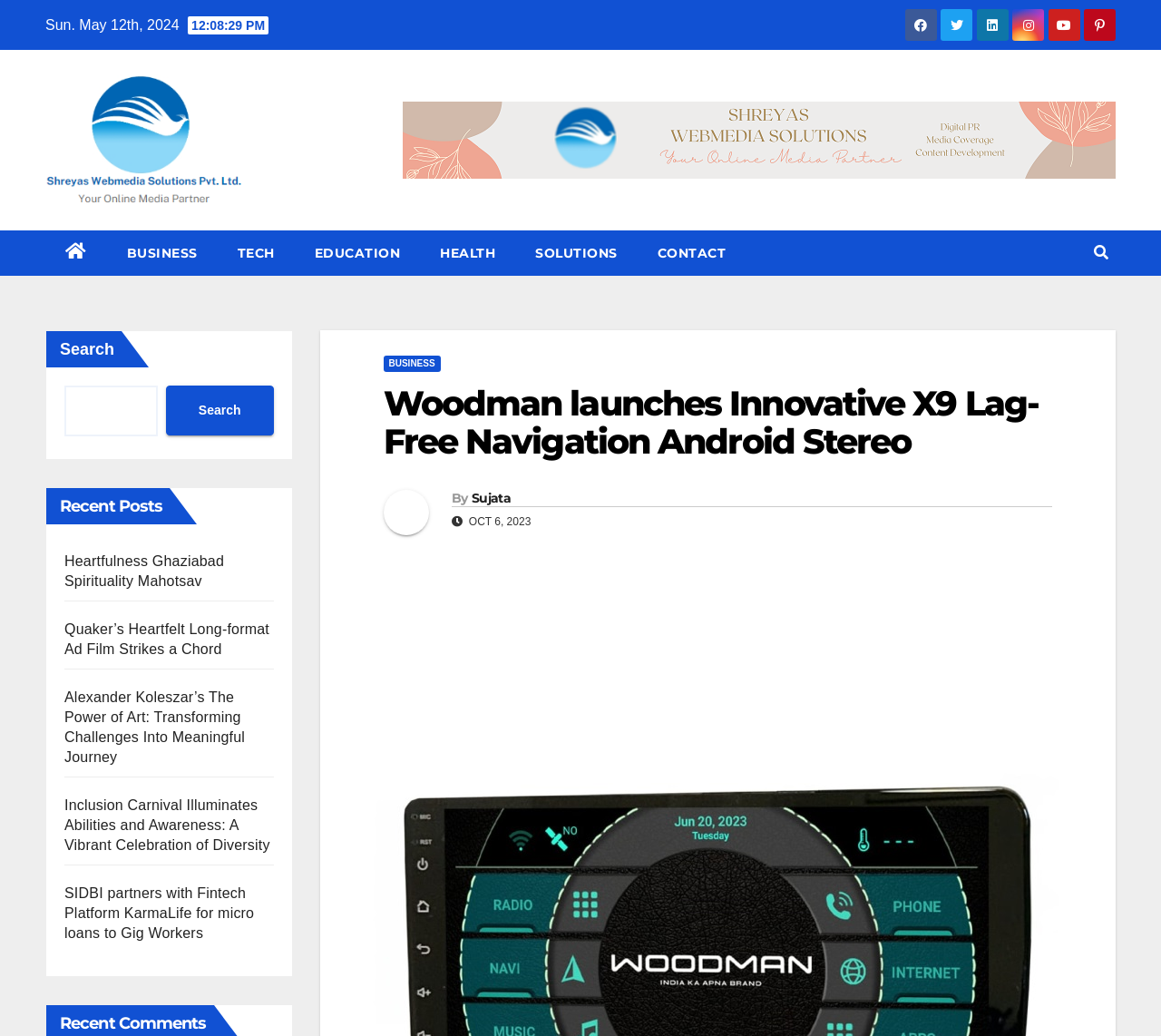Highlight the bounding box coordinates of the region I should click on to meet the following instruction: "Go to BUSINESS category".

[0.092, 0.222, 0.187, 0.266]